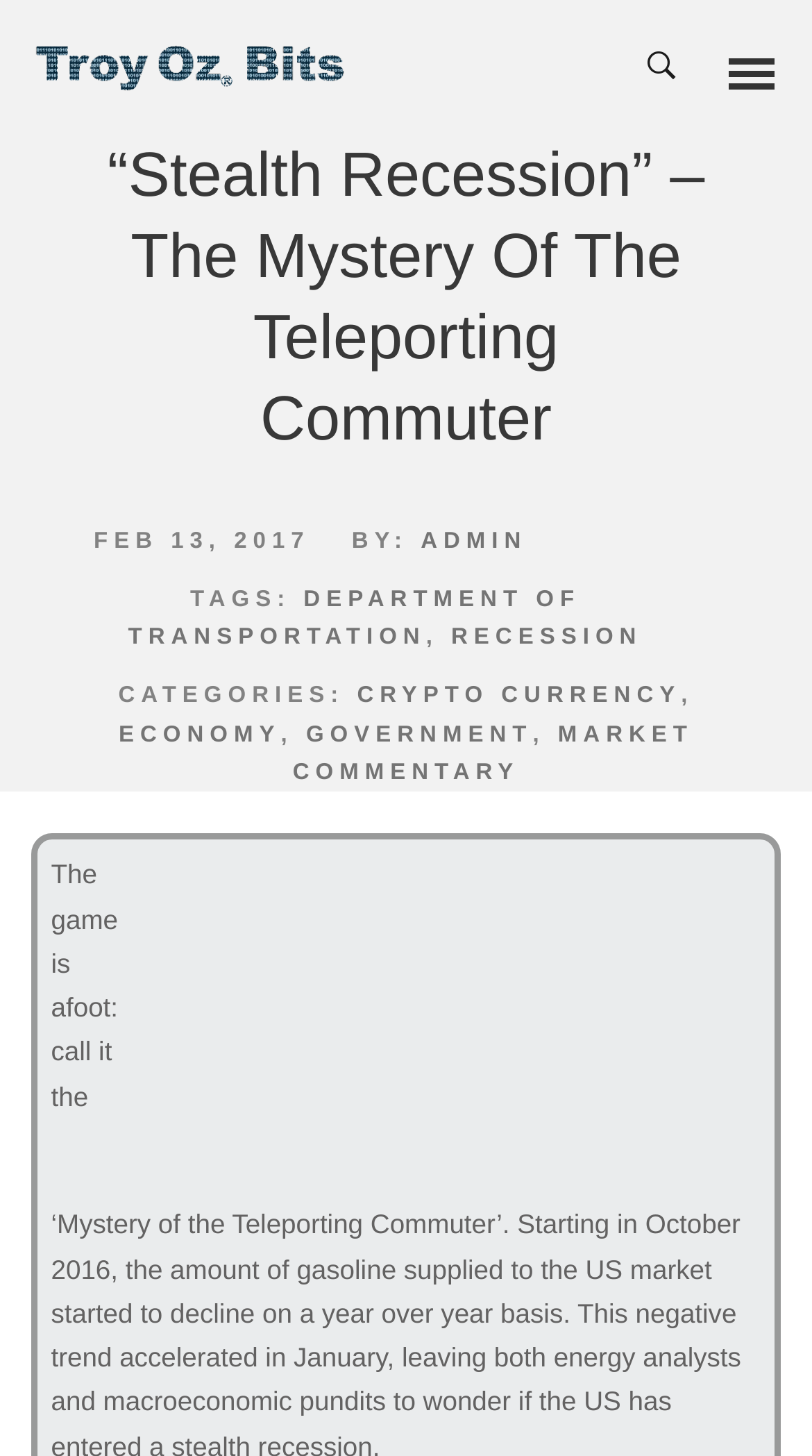What is the date of the article?
We need a detailed and exhaustive answer to the question. Please elaborate.

I found the date of the article by looking at the static text 'FEB 13, 2017' which is located below the article title.